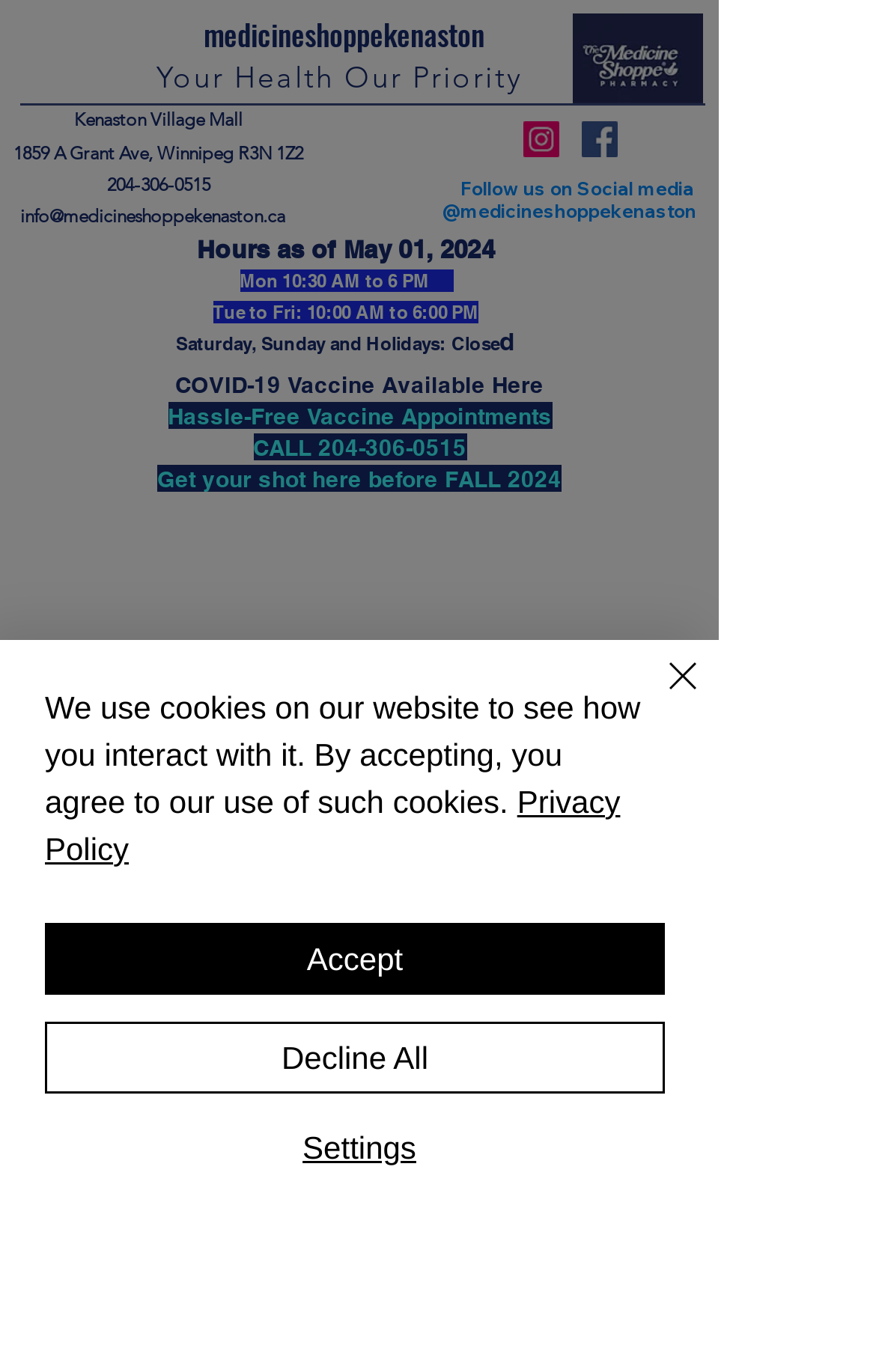Show the bounding box coordinates for the HTML element as described: "name="submit" value="Post Comment"".

None